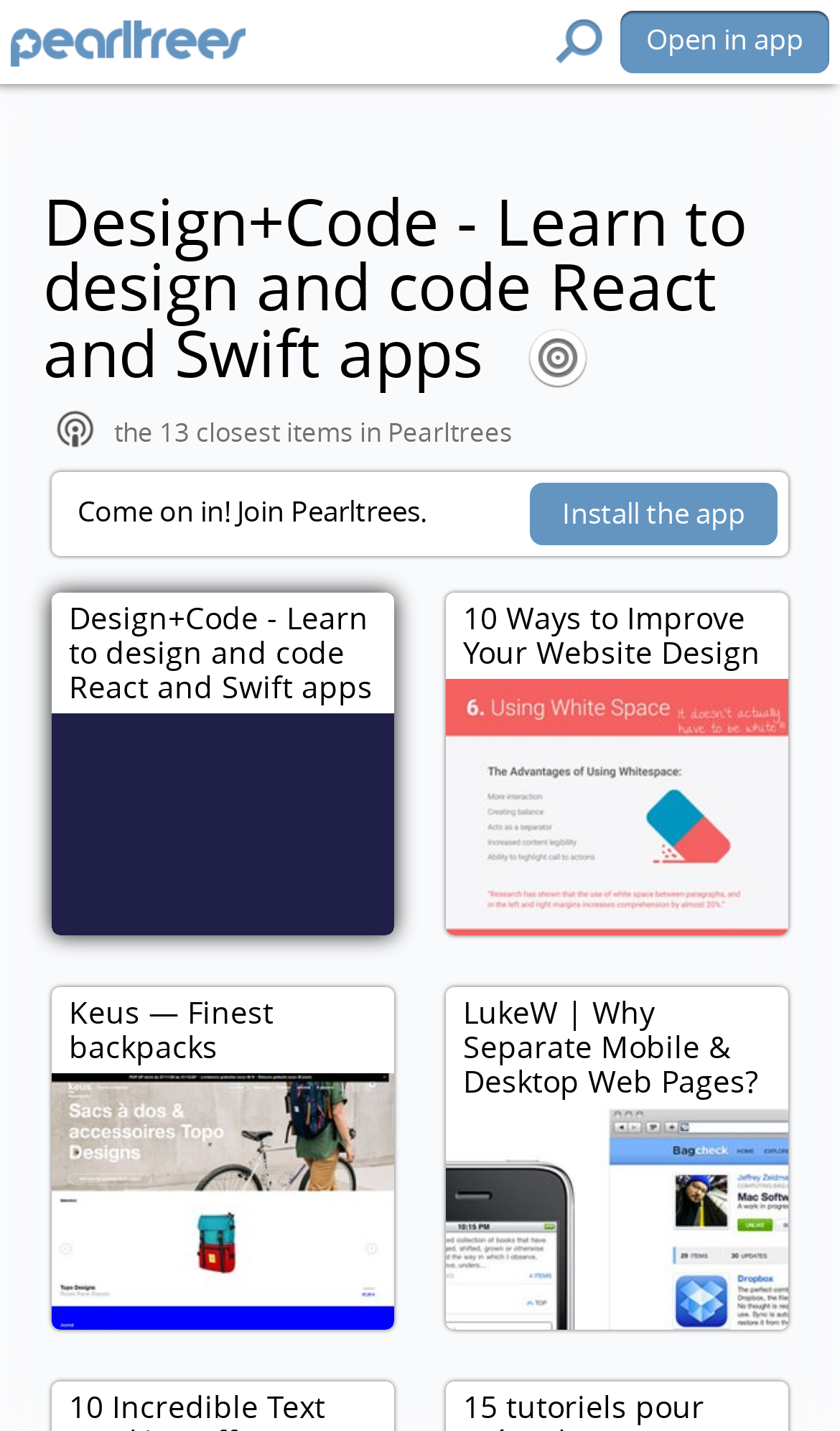What is the call-to-action on the top-right corner?
Please provide a full and detailed response to the question.

The call-to-action on the top-right corner can be found in the StaticText element with the text 'Open in app' at coordinates [0.769, 0.014, 0.956, 0.041].